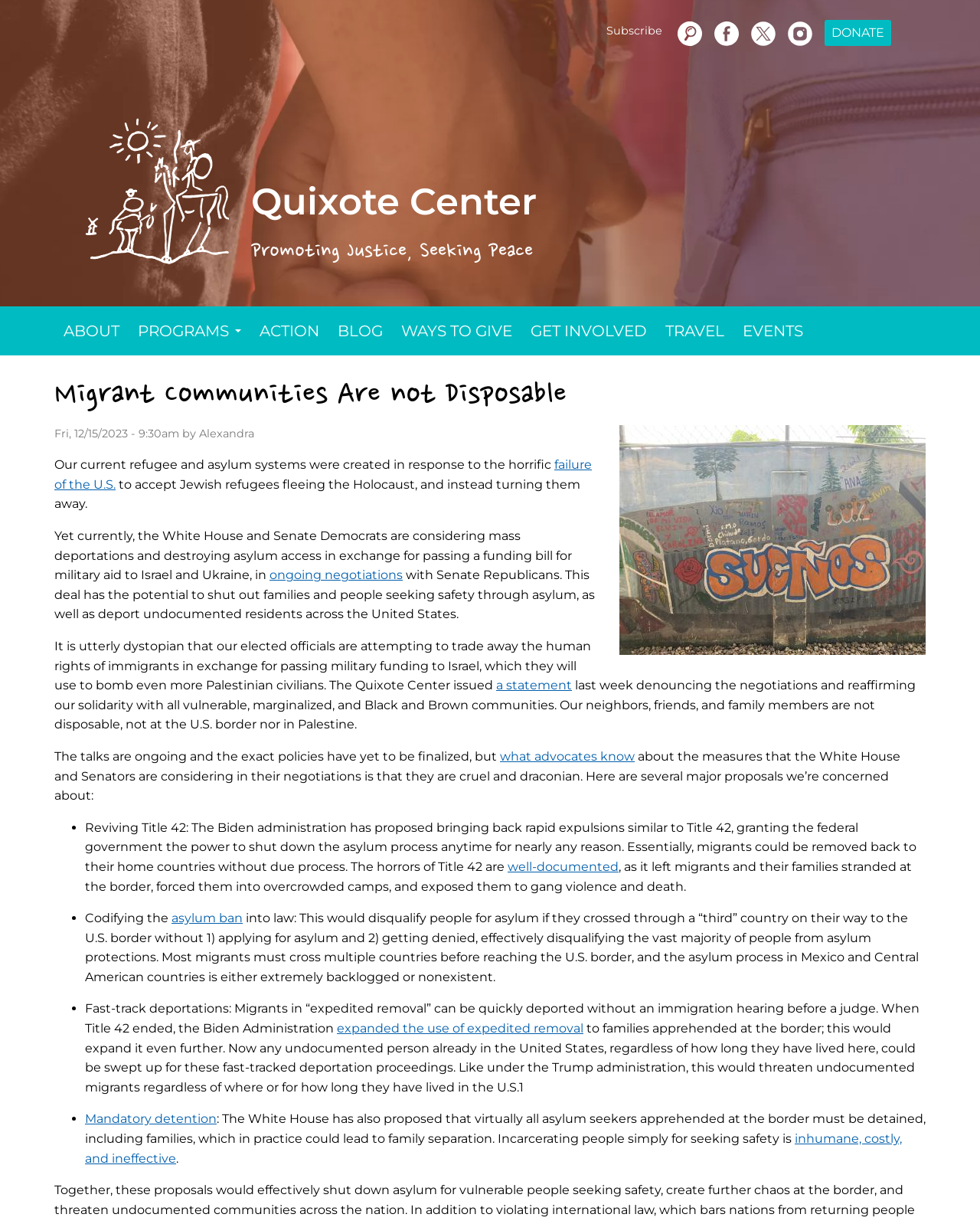What is the purpose of the 'DONATE' button?
Your answer should be a single word or phrase derived from the screenshot.

To donate to the organization